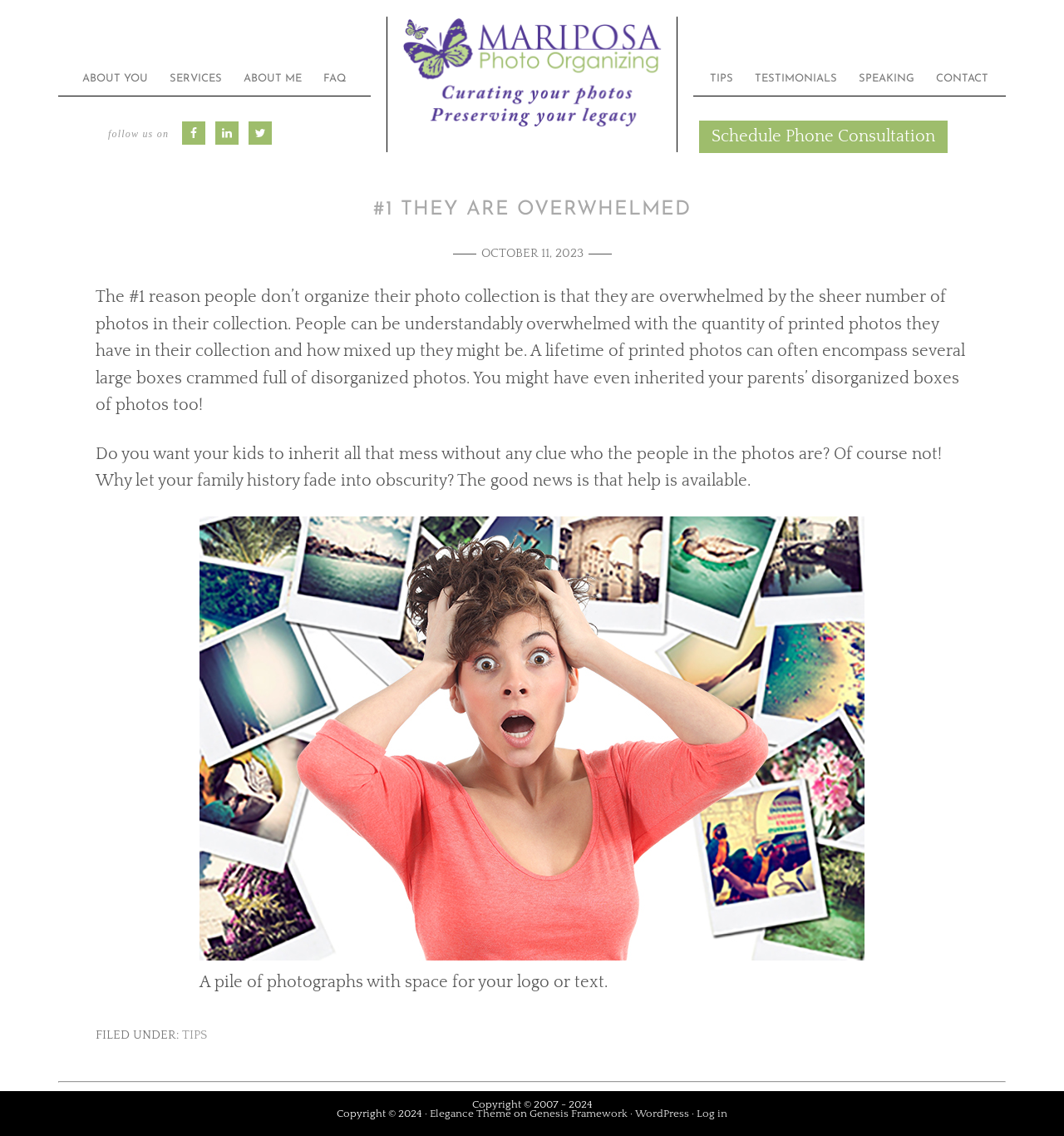Based on the image, please respond to the question with as much detail as possible:
How many navigation menus are on the page?

I identified two navigation menus on the page, one labeled 'Main' and the other labeled 'Secondary', which contain links to different sections of the website.